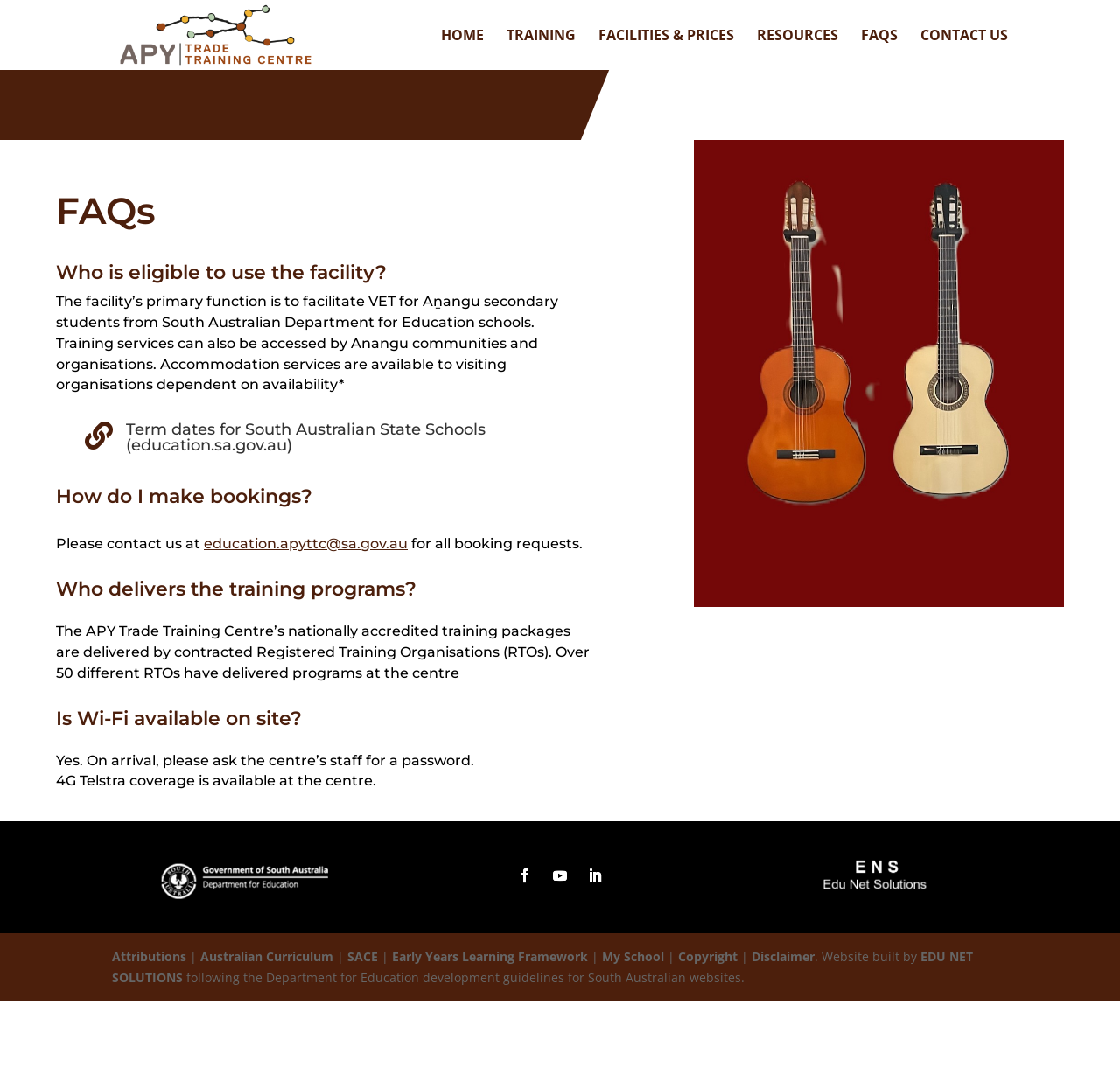Provide a comprehensive description of the webpage.

The webpage is about the APY Trade Training Centre's FAQs. At the top, there is a logo of the centre, accompanied by a link to the homepage. Below the logo, there is a navigation menu with links to different sections of the website, including HOME, TRAINING, FACILITIES & PRICES, RESOURCES, FAQs, and CONTACT US.

The main content of the page is divided into sections, each with a heading and corresponding text. The first section is about who is eligible to use the facility, explaining that the centre primarily serves VET for Aṉangu secondary students from South Australian Department for Education schools, but also provides training services to Anangu communities and organisations, and accommodation services to visiting organisations.

The next section is about term dates for South Australian State Schools, with a link to the education.sa.gov.au website. Following this, there are sections about how to make bookings, who delivers the training programs, and whether Wi-Fi is available on site.

On the right side of the page, there is an image of guitars, and below it, there are several social media links and a link to a white-ens-logo. At the bottom of the page, there is a section with links to attributions, Australian Curriculum, SACE, Early Years Learning Framework, My School, Copyright, Disclaimer, and a statement about the website being built by EDU NET SOLUTIONS following the Department for Education development guidelines for South Australian websites.